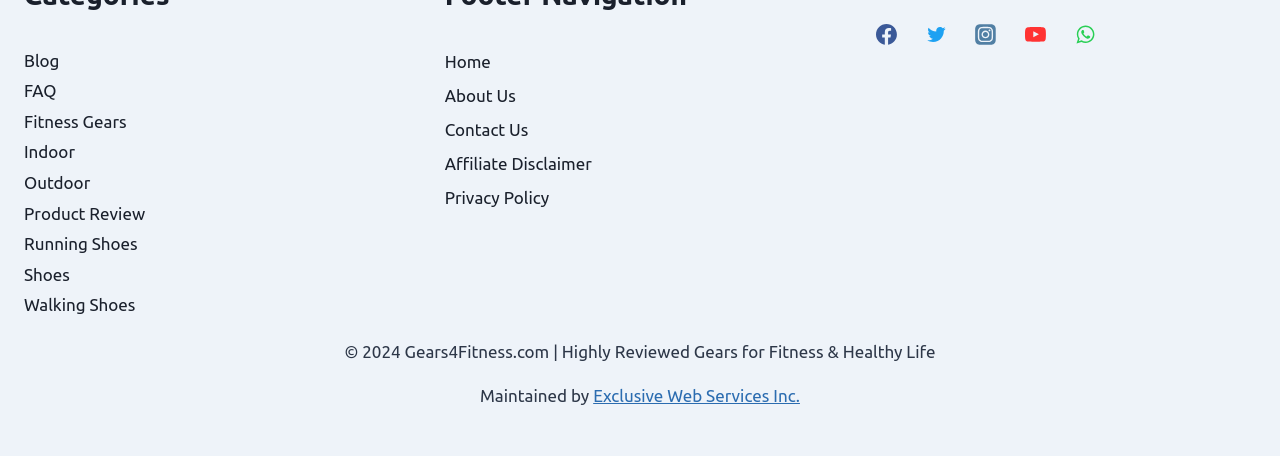What is the first link on the left side?
Look at the screenshot and respond with a single word or phrase.

Blog